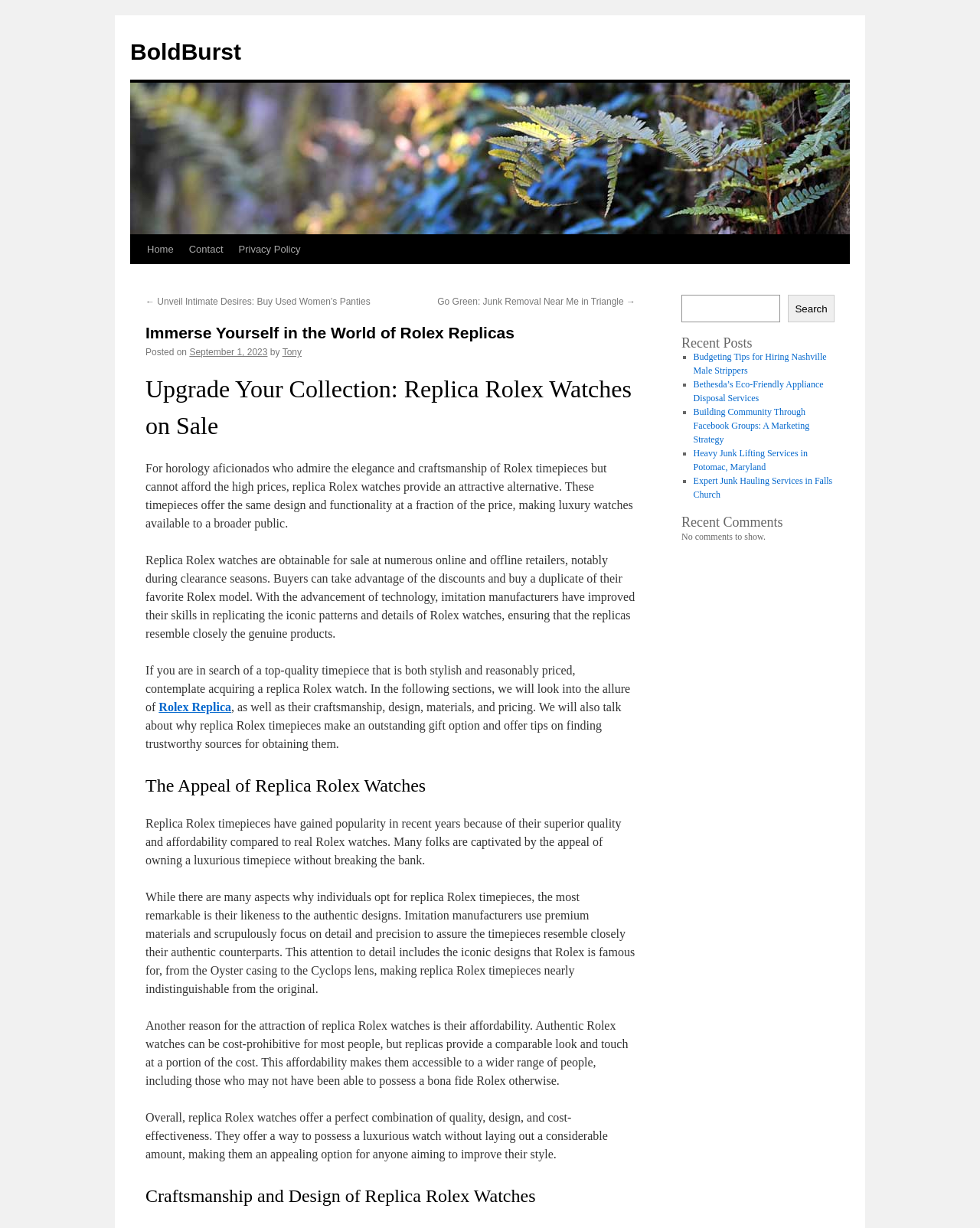Provide the bounding box coordinates of the UI element this sentence describes: "Bethesda’s Eco-Friendly Appliance Disposal Services".

[0.707, 0.309, 0.84, 0.329]